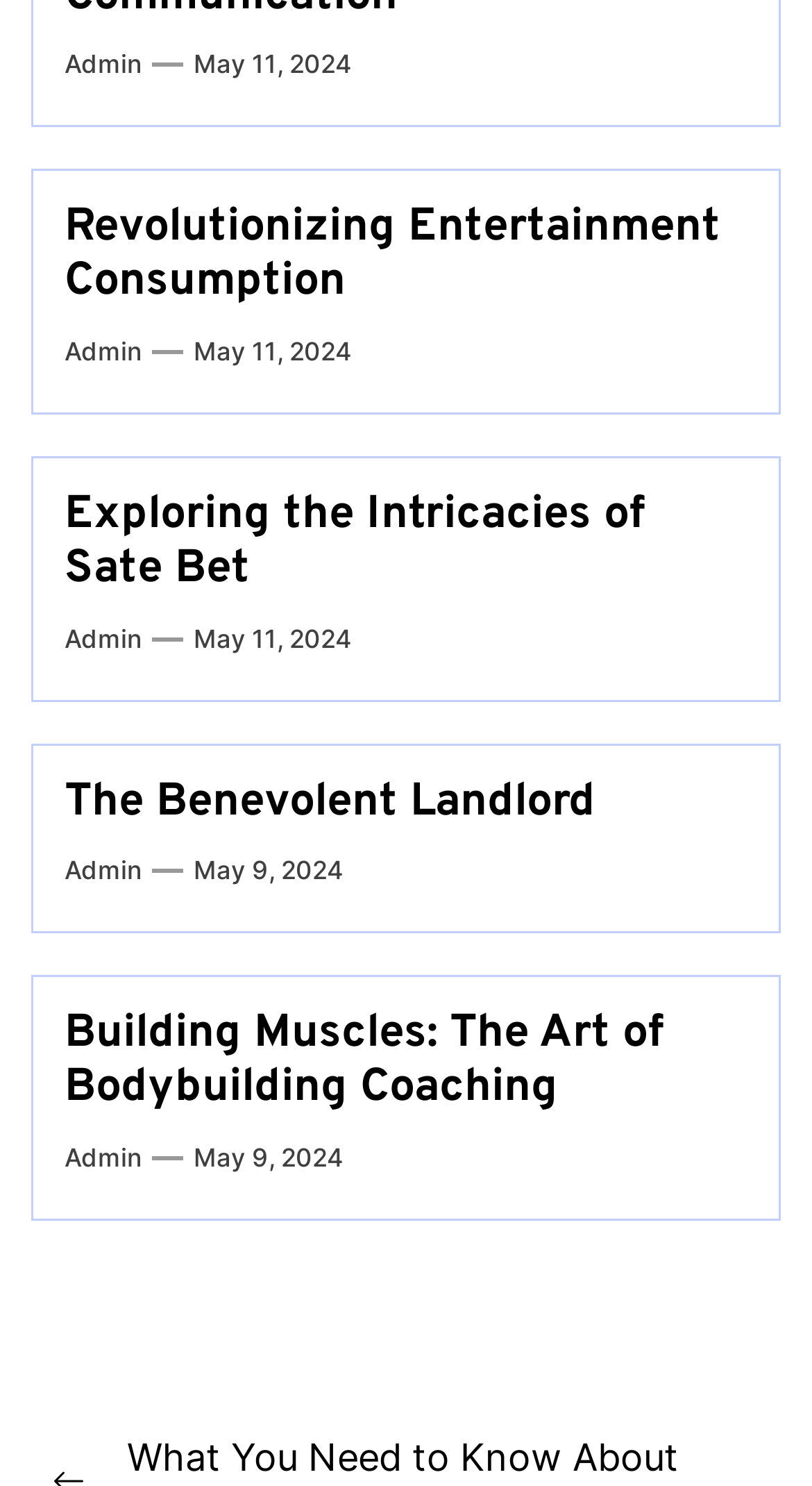Respond to the following query with just one word or a short phrase: 
How many articles are on this webpage?

4